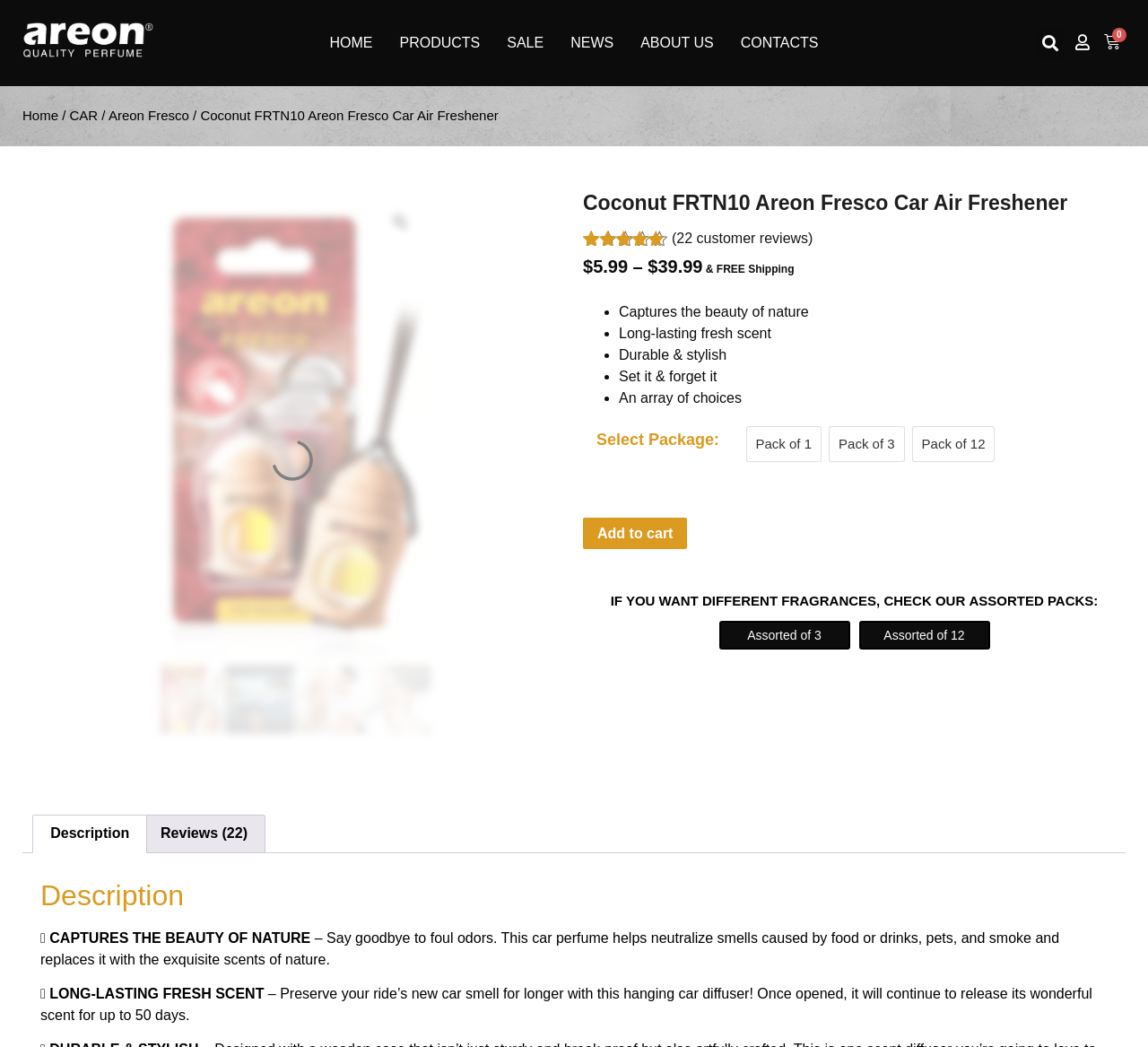Using the provided element description: "Home & Office", determine the bounding box coordinates of the corresponding UI element in the screenshot.

None